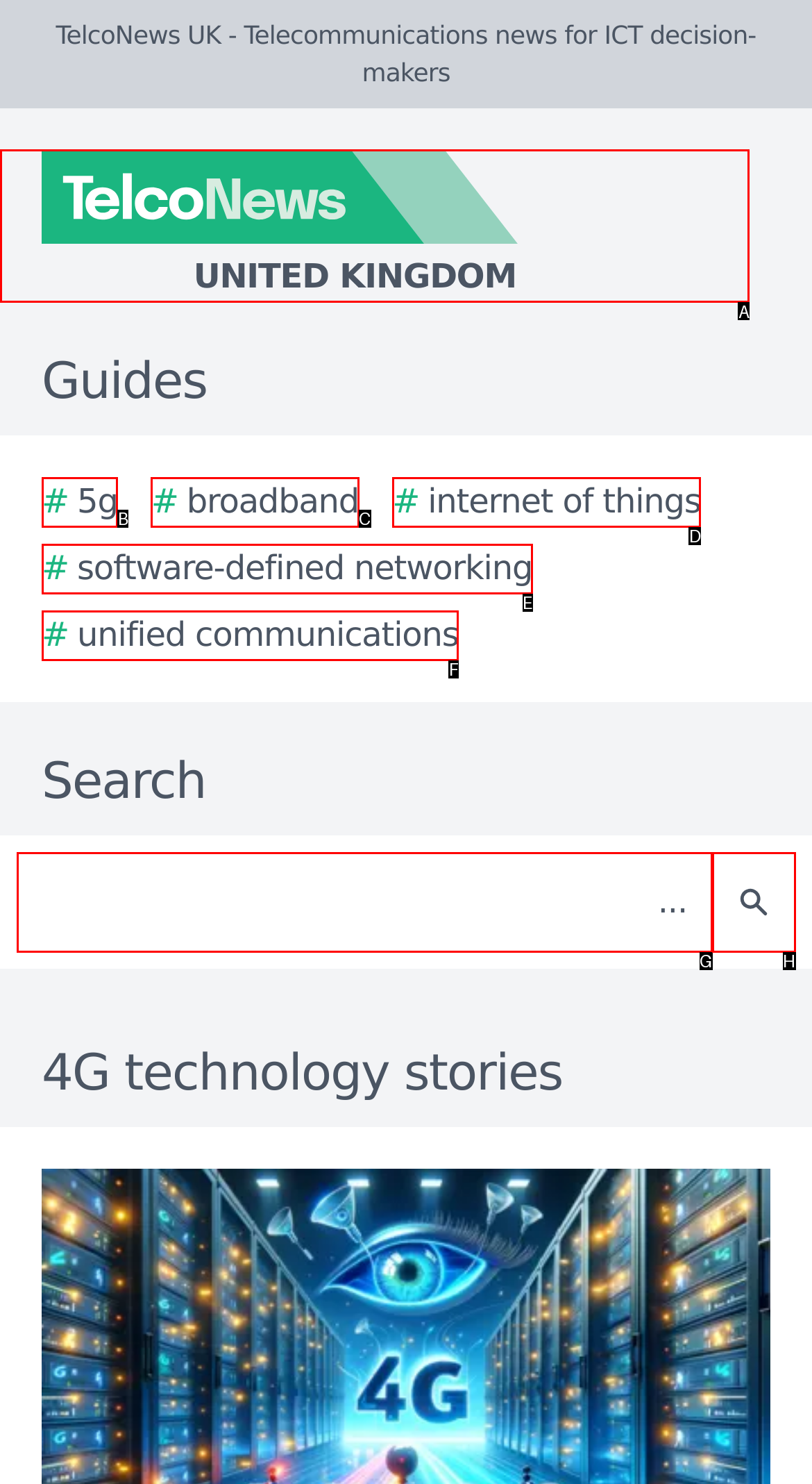Select the HTML element to finish the task: Click on the TelcoNews UK logo Reply with the letter of the correct option.

A